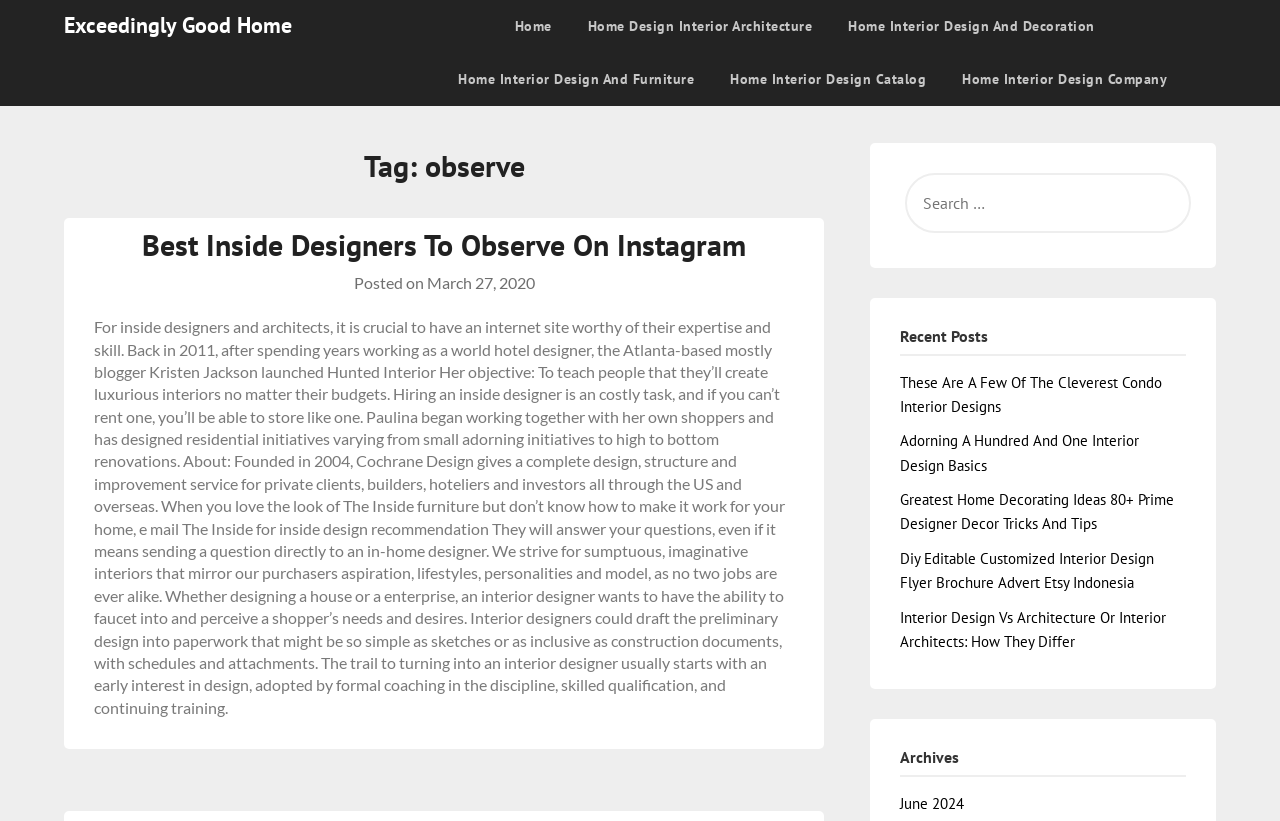Using the webpage screenshot, locate the HTML element that fits the following description and provide its bounding box: "Home".

[0.402, 0.0, 0.444, 0.064]